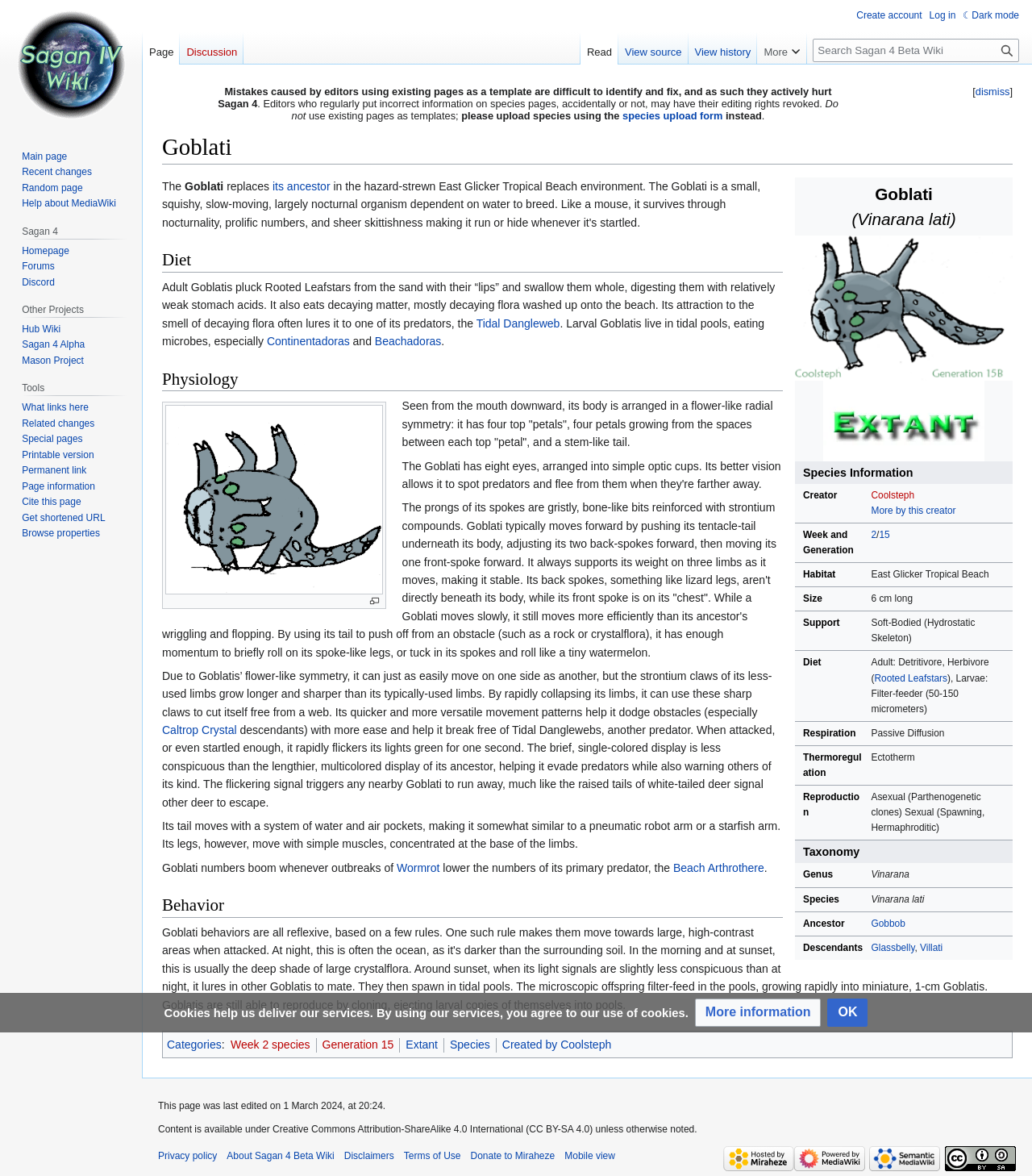Could you find the bounding box coordinates of the clickable area to complete this instruction: "view more by this creator"?

[0.844, 0.429, 0.926, 0.439]